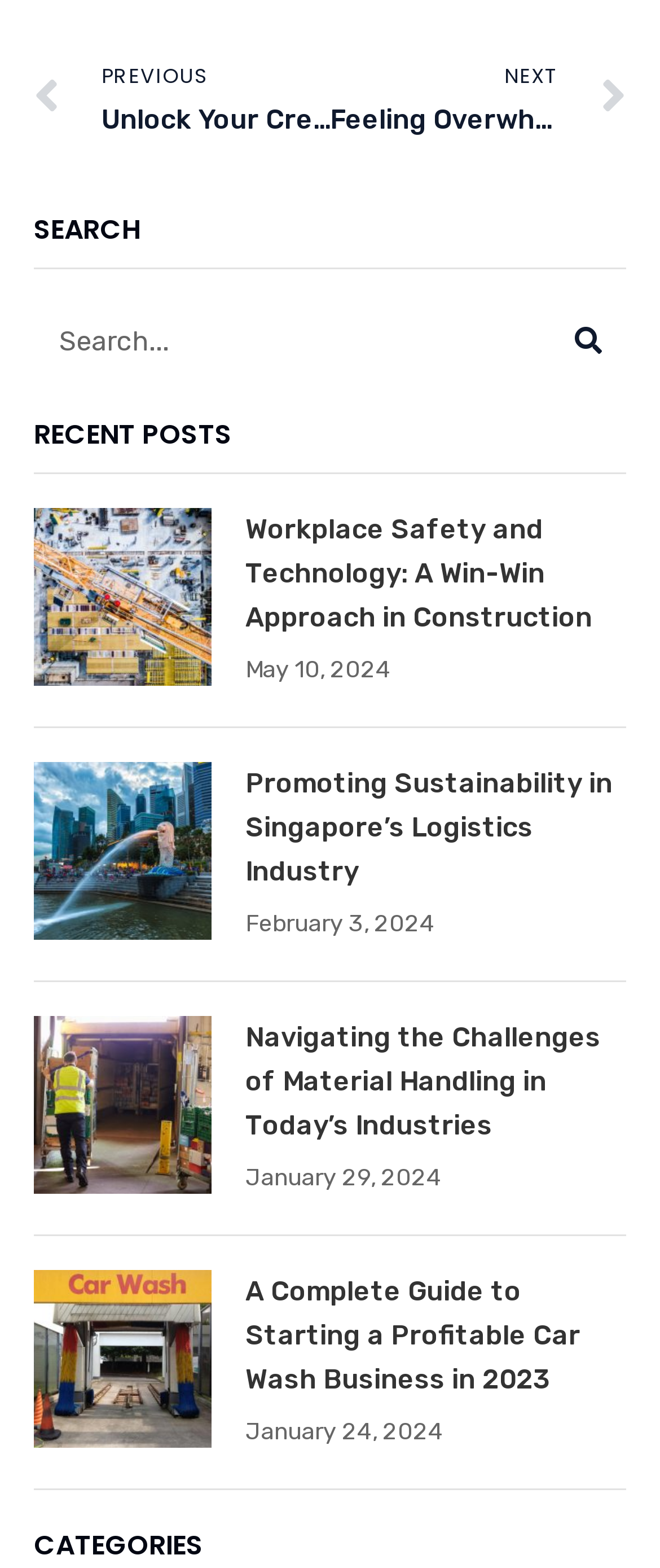What is the topic of the first recent post?
Look at the image and respond with a one-word or short phrase answer.

Workplace Safety